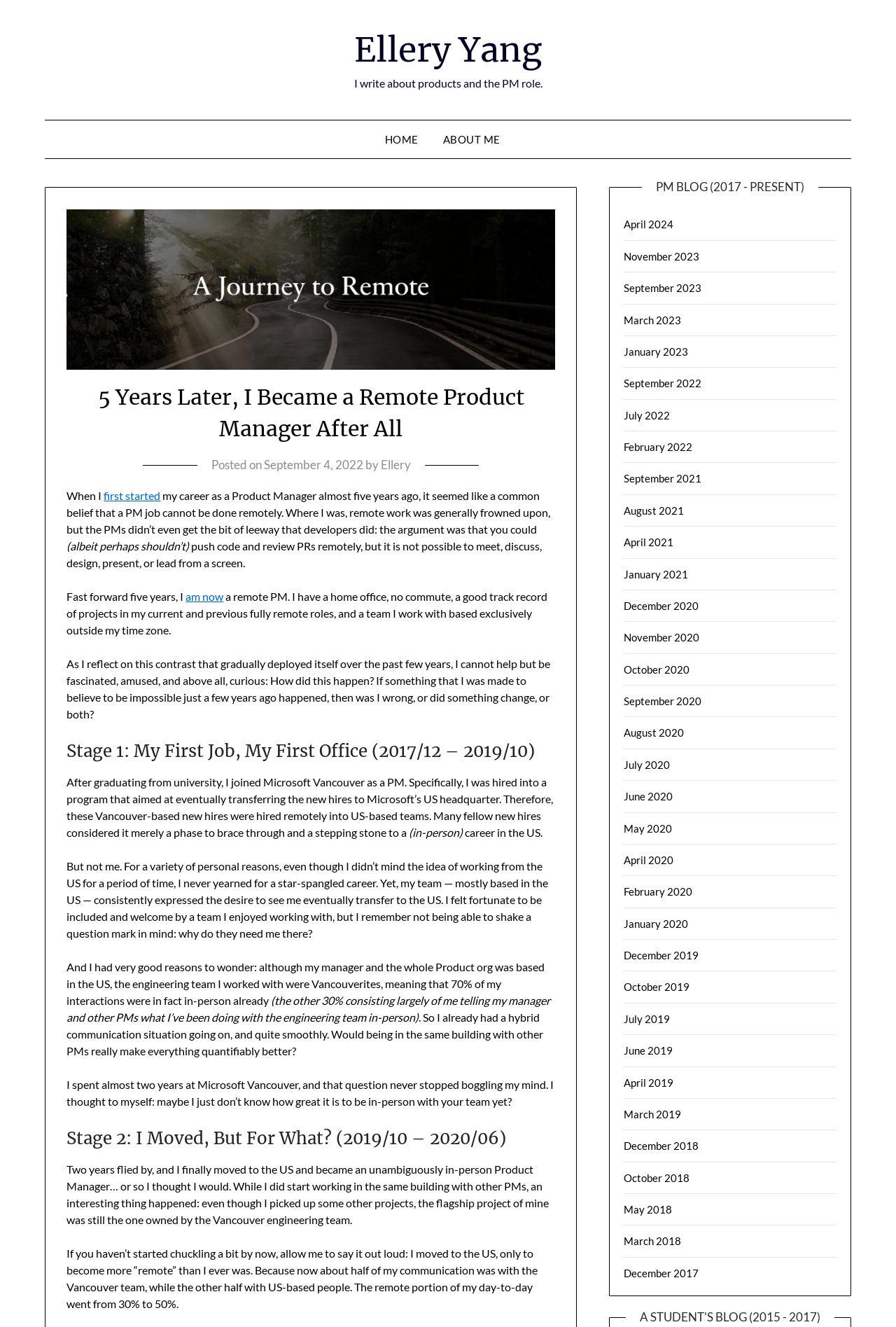Using the information in the image, give a detailed answer to the following question: What is the topic of the blog post?

The blog post appears to be a personal reflection on the author's journey as a Product Manager, specifically focusing on their transition from a non-remote role to a remote role, and their experiences and thoughts on remote work.